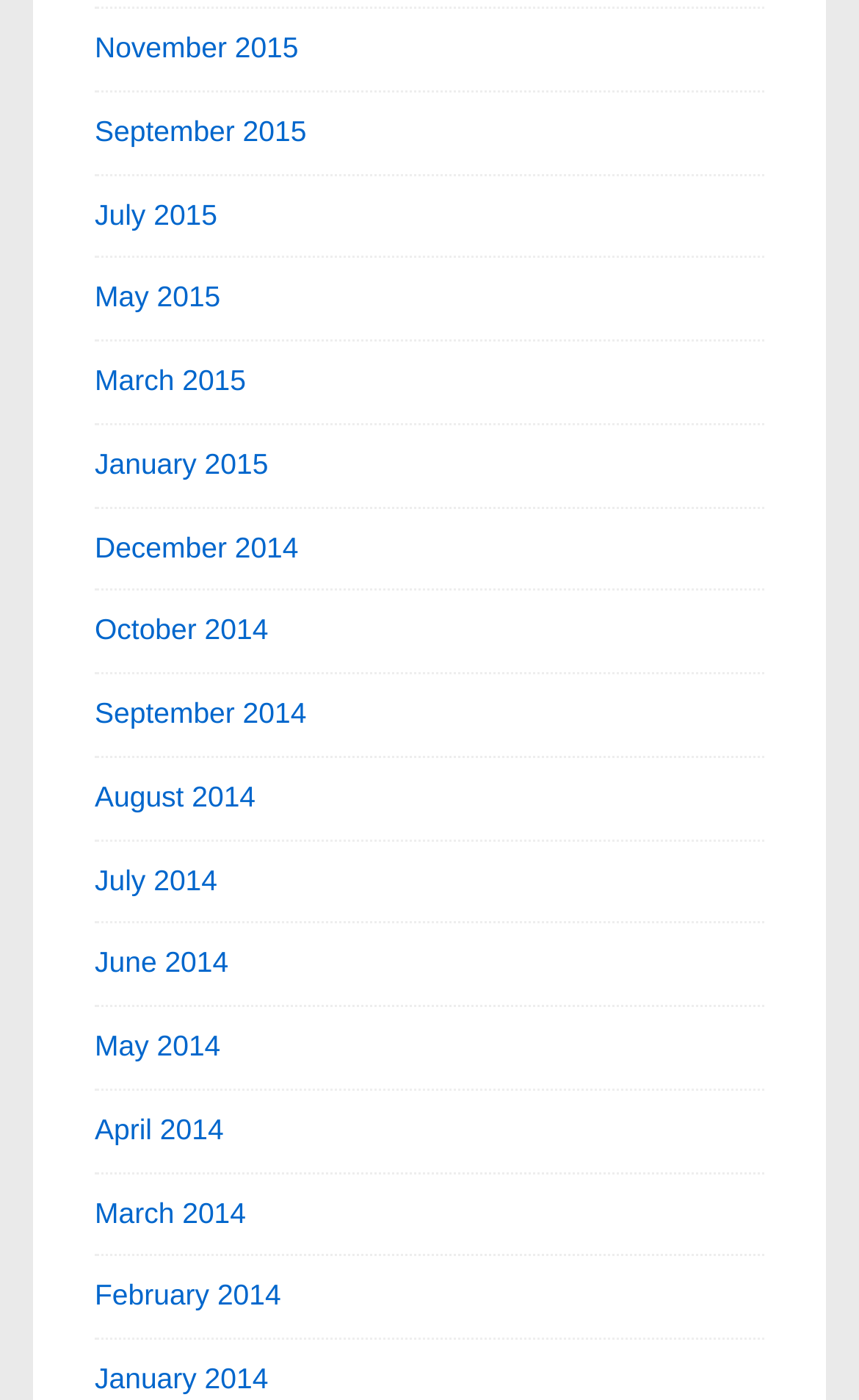Review the image closely and give a comprehensive answer to the question: How many months are listed?

I counted the number of links on the webpage, each representing a month, and found 18 links ranging from November 2015 to January 2014.